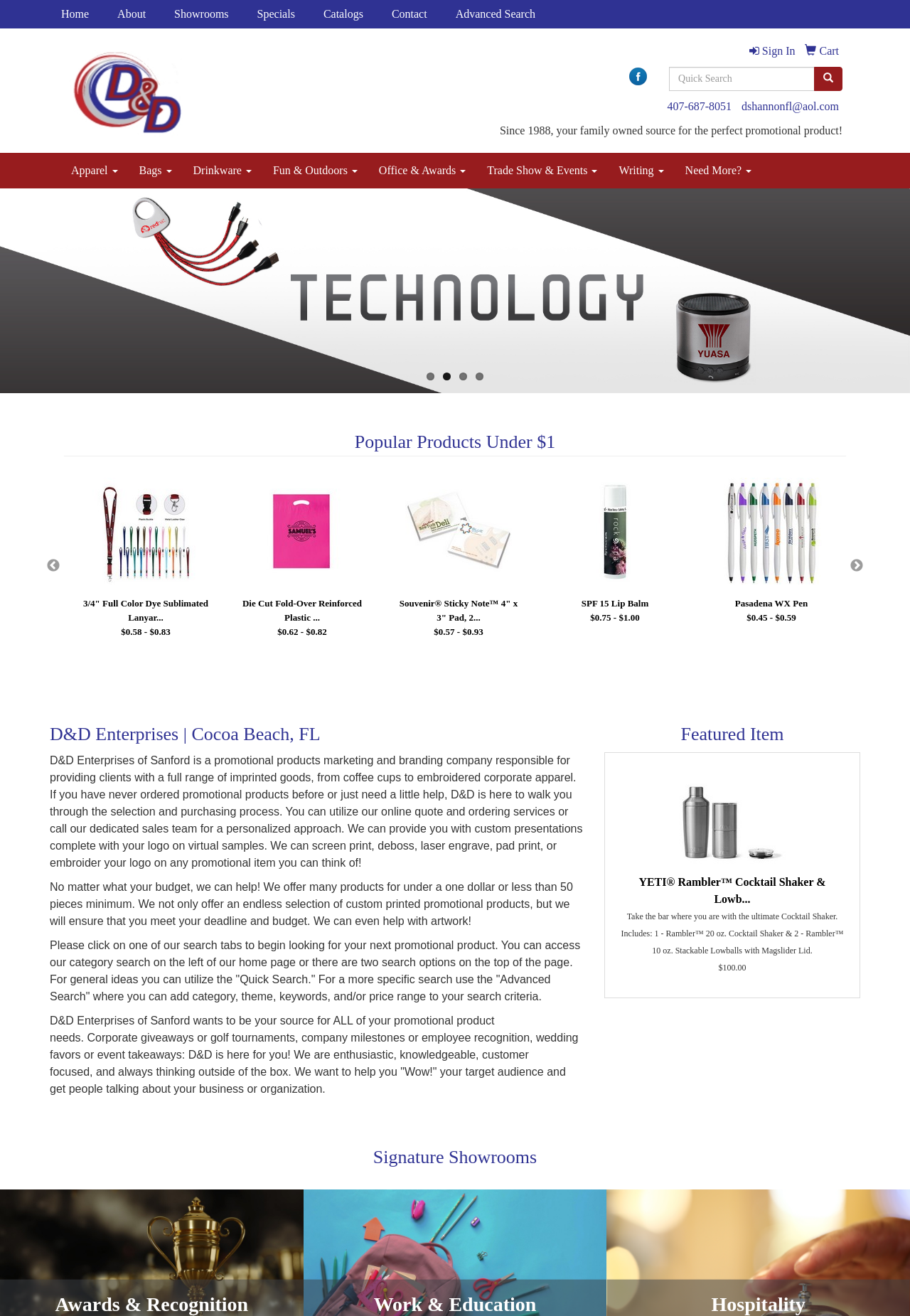Please determine the bounding box coordinates of the element to click in order to execute the following instruction: "View the 'Apparel' category". The coordinates should be four float numbers between 0 and 1, specified as [left, top, right, bottom].

[0.066, 0.116, 0.141, 0.143]